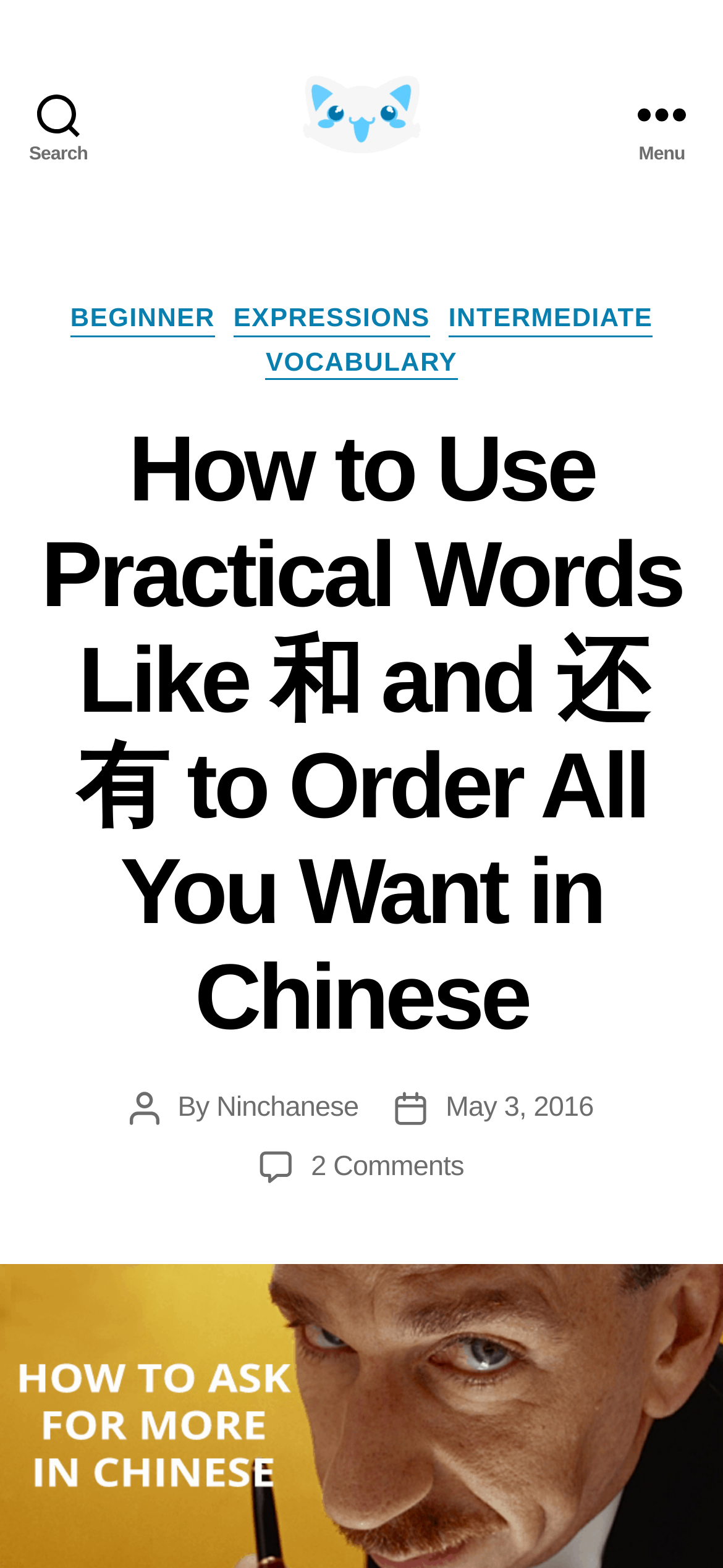Summarize the webpage with intricate details.

The webpage is about learning Chinese, specifically how to use practical words to order food. At the top left, there is a search button. Next to it, on the top center, is a link to the website "Ninchanese" accompanied by an image of the same name. On the top right, there is a menu button.

Below the top section, there is a header with several links to categories, including "BEGINNER", "EXPRESSIONS", "INTERMEDIATE", and "VOCABULARY". These links are positioned horizontally, with "BEGINNER" on the left and "VOCABULARY" on the right.

The main content of the webpage is a heading that reads "How to Use Practical Words Like 和 and 还有 to Order All You Want in Chinese". This heading is positioned below the category links and spans almost the entire width of the page.

Under the heading, there is information about the post, including the author, "Ninchanese", and the post date, "May 3, 2016". This information is positioned on the left and right sides of the page, respectively. Below the post information, there is a link to comments, which reads "2 Comments on How to Use Practical Words Like 和 and 还有 to Order All You Want in Chinese".